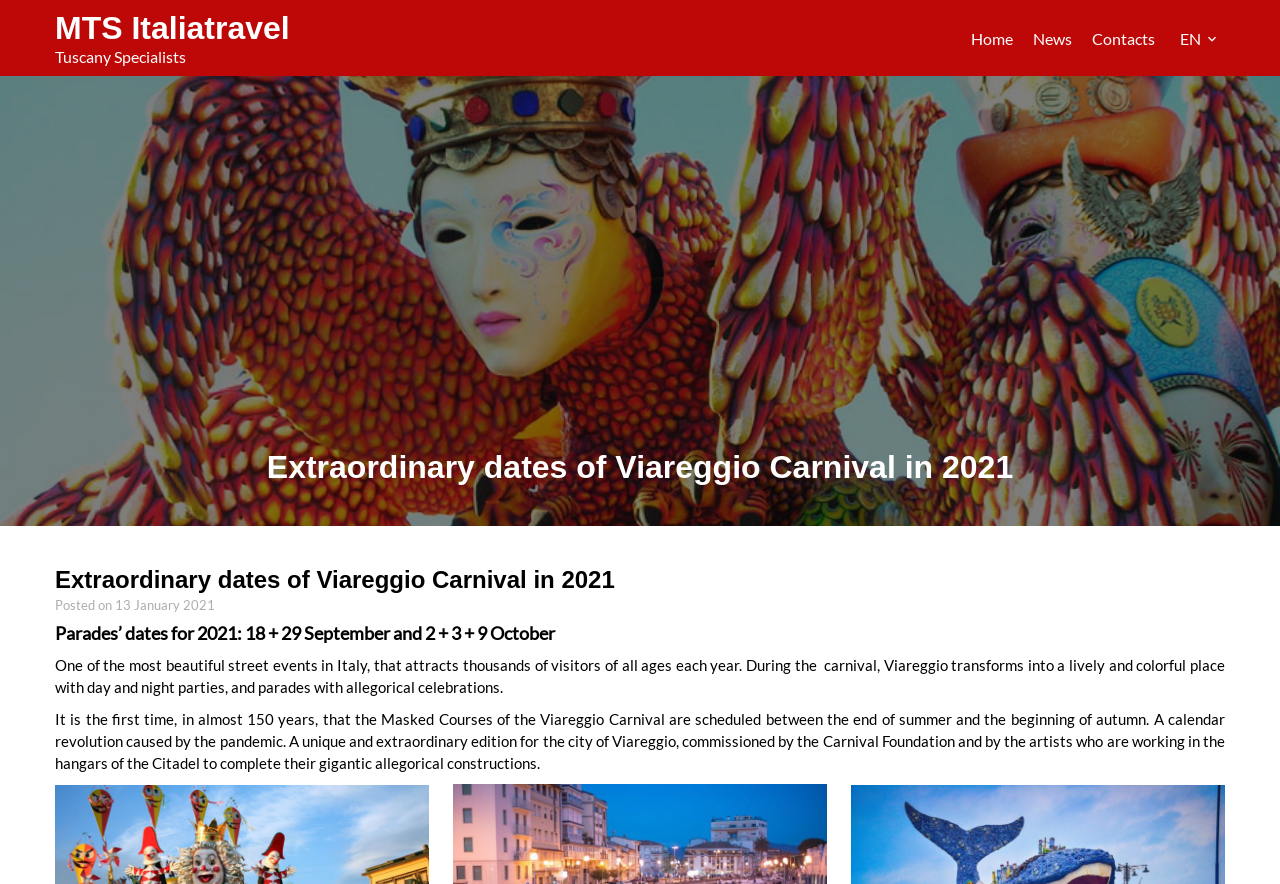What is the purpose of the Carnival Foundation mentioned on the webpage?
Use the information from the screenshot to give a comprehensive response to the question.

The webpage states that the Carnival Foundation, along with the artists, is commissioning the carnival, indicating that the foundation is responsible for organizing and overseeing the event.